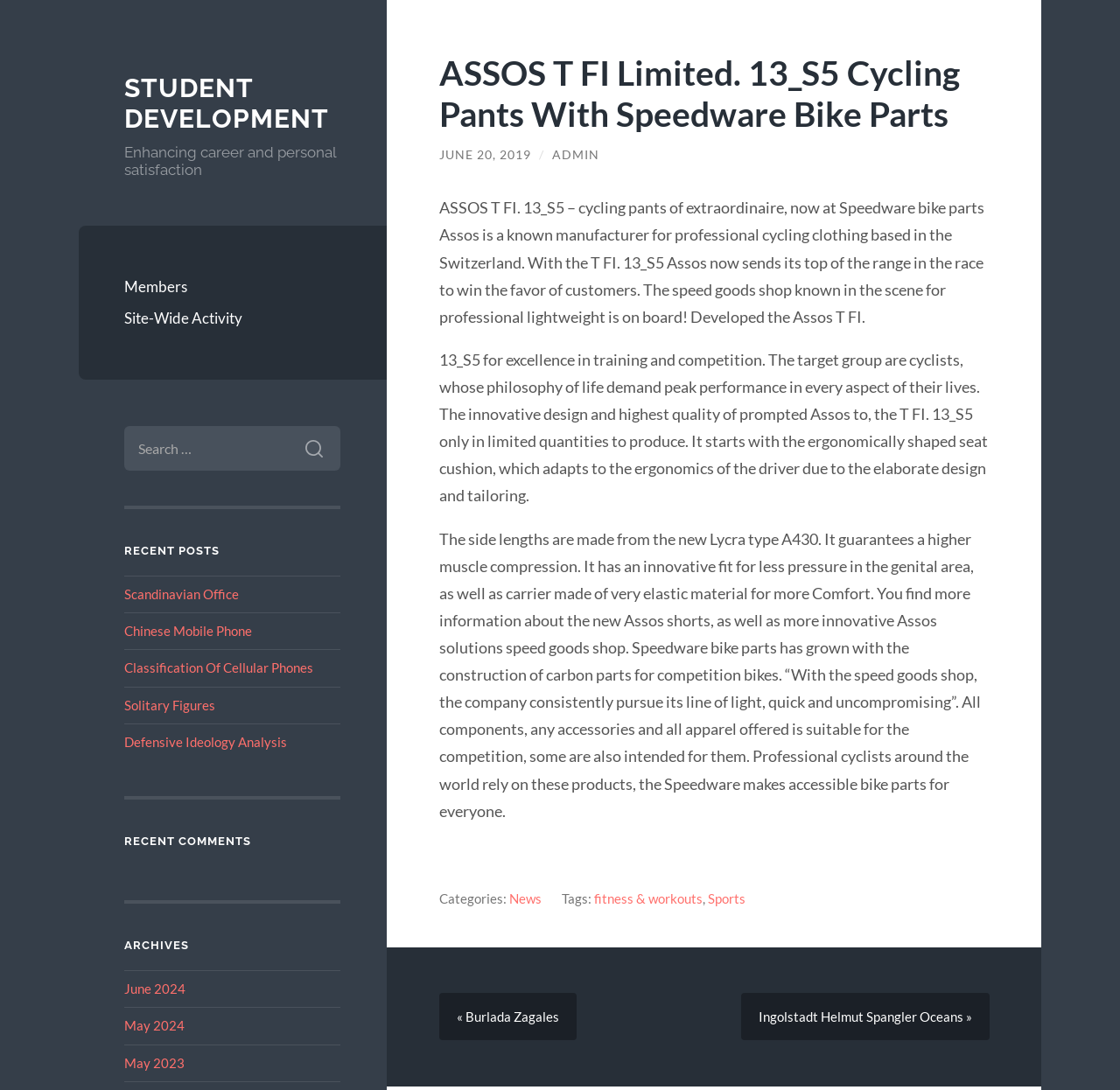Please respond to the question with a concise word or phrase:
What are the recent posts about?

Various topics